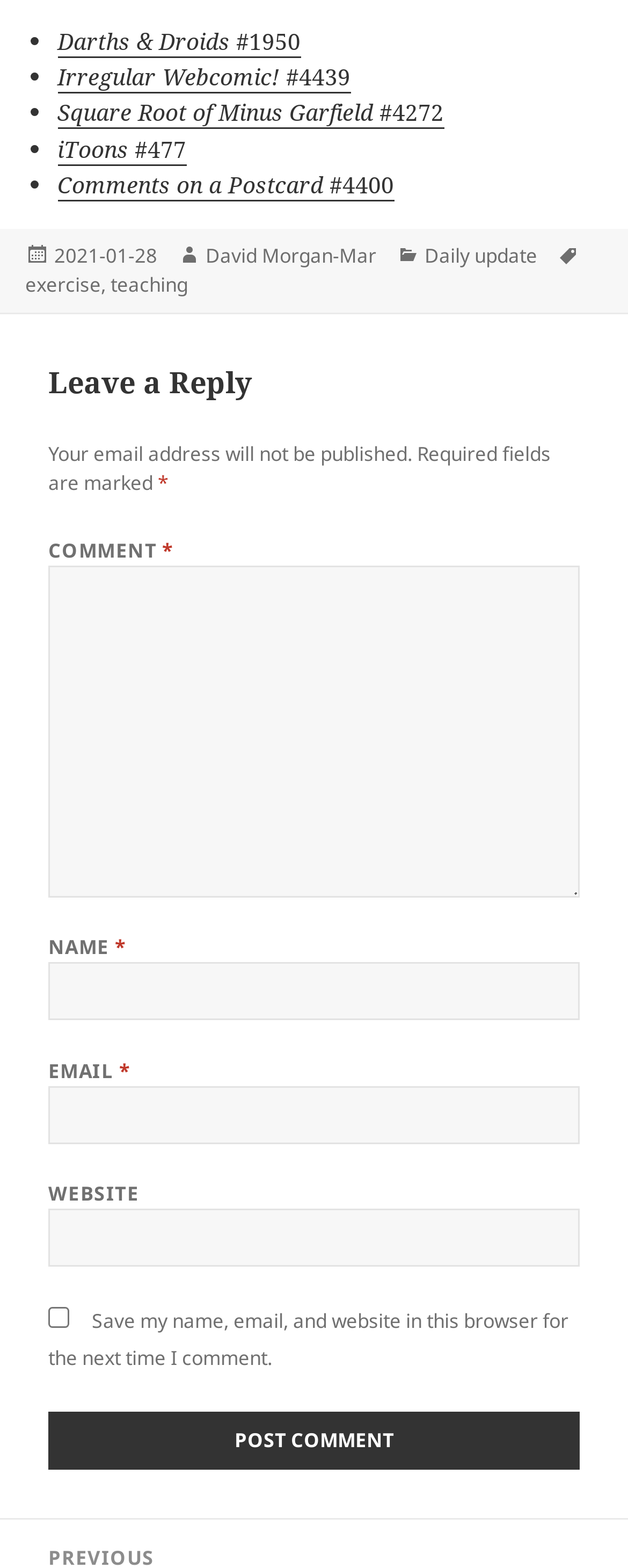Locate the bounding box coordinates of the UI element described by: "Daily update". Provide the coordinates as four float numbers between 0 and 1, formatted as [left, top, right, bottom].

[0.676, 0.154, 0.855, 0.173]